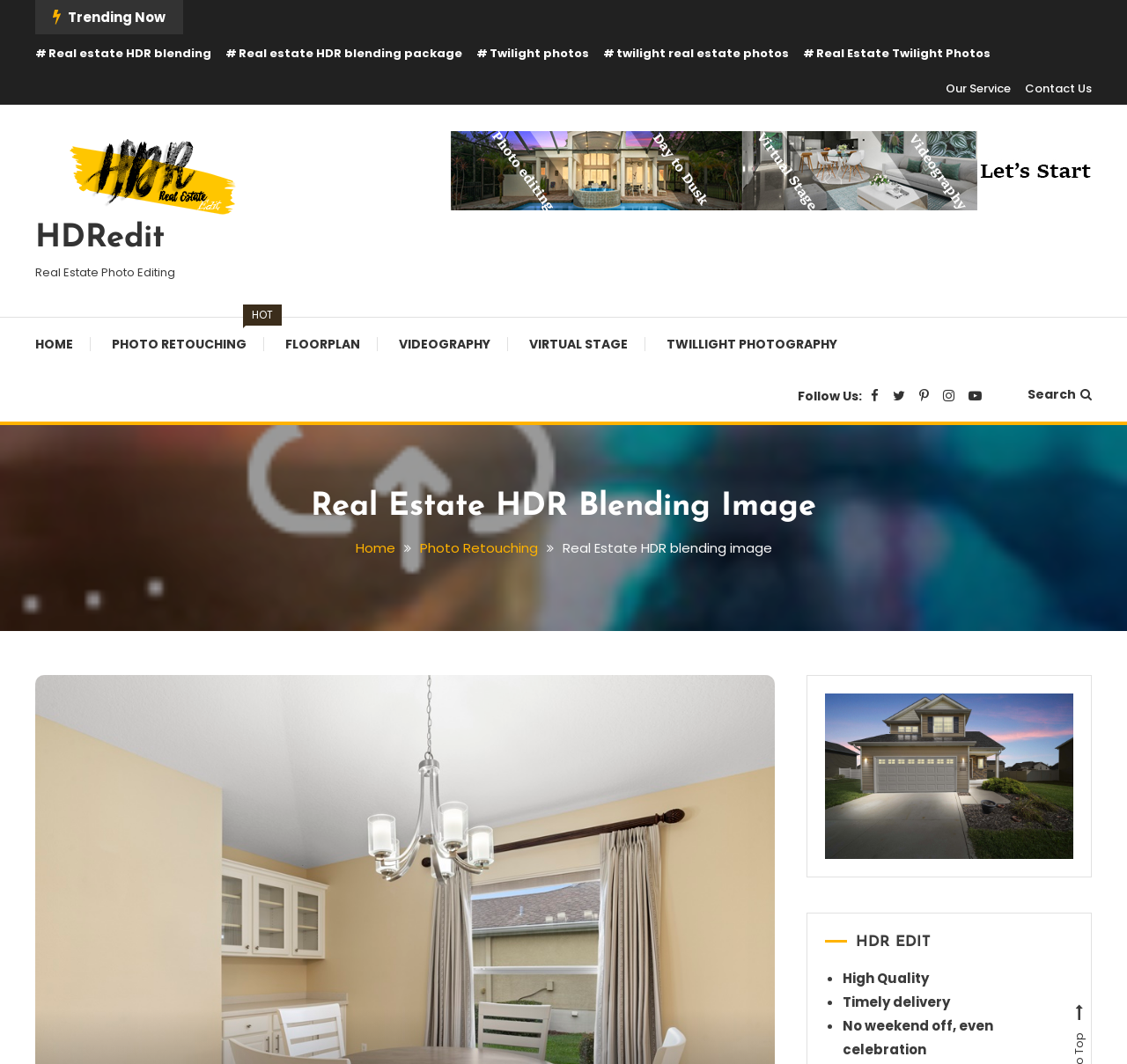Please provide a brief answer to the following inquiry using a single word or phrase:
What are the benefits of using this service?

High Quality, Timely delivery, No weekend off